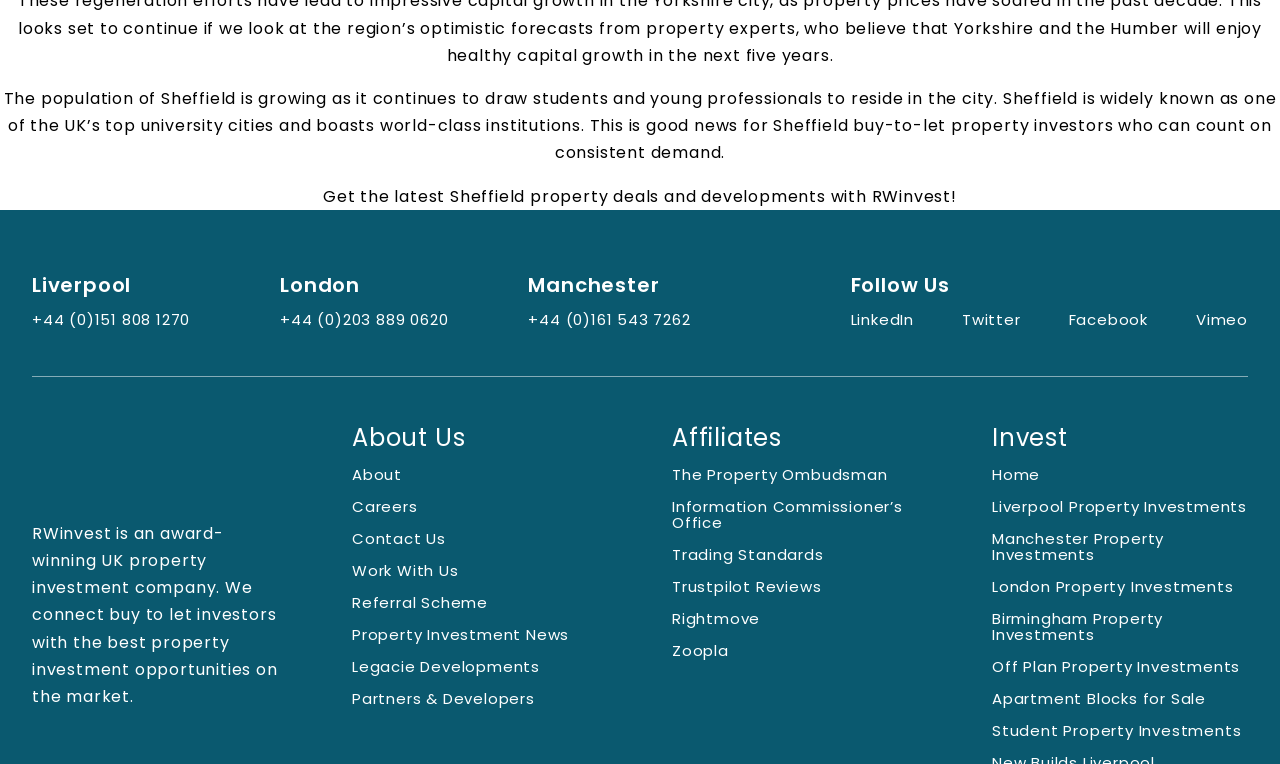What is the purpose of RWinvest?
Please provide a comprehensive answer based on the details in the screenshot.

The purpose of RWinvest is to connect buy to let investors with the best property investment opportunities on the market, which is mentioned in the StaticText element with ID 267, 'RWinvest is an award-winning UK property investment company. We connect buy to let investors with the best property investment opportunities on the market.'